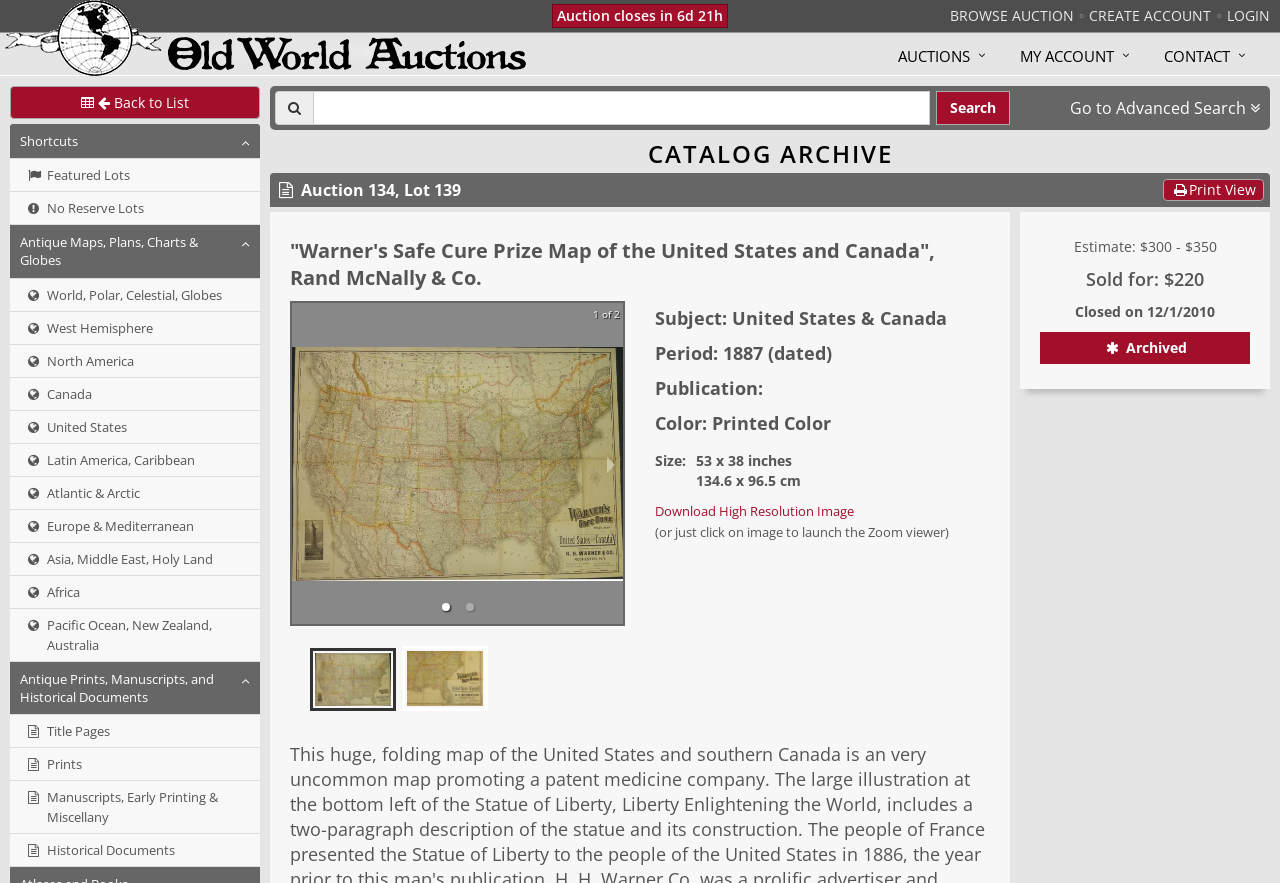Use a single word or phrase to answer the question:
Is the lot still available for bidding?

No